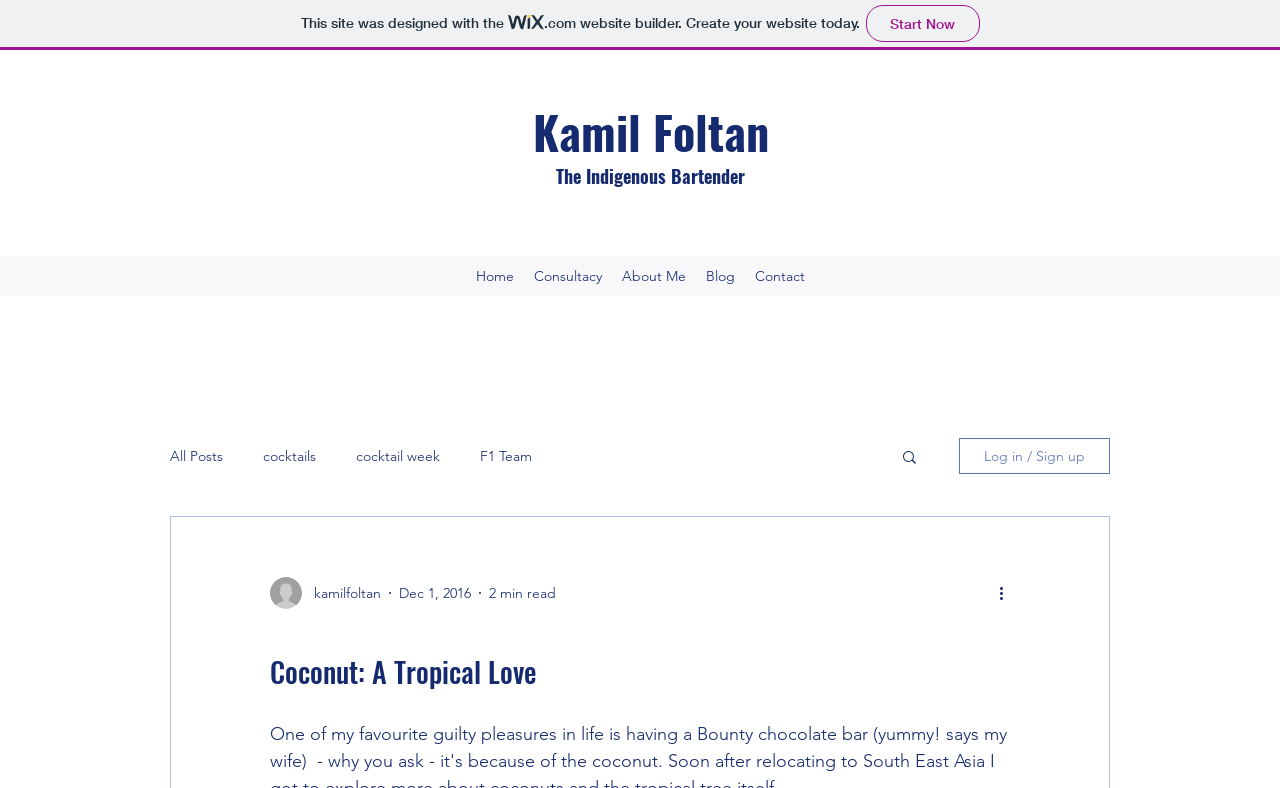Locate the bounding box coordinates of the clickable region to complete the following instruction: "view all blog posts."

[0.133, 0.568, 0.174, 0.591]